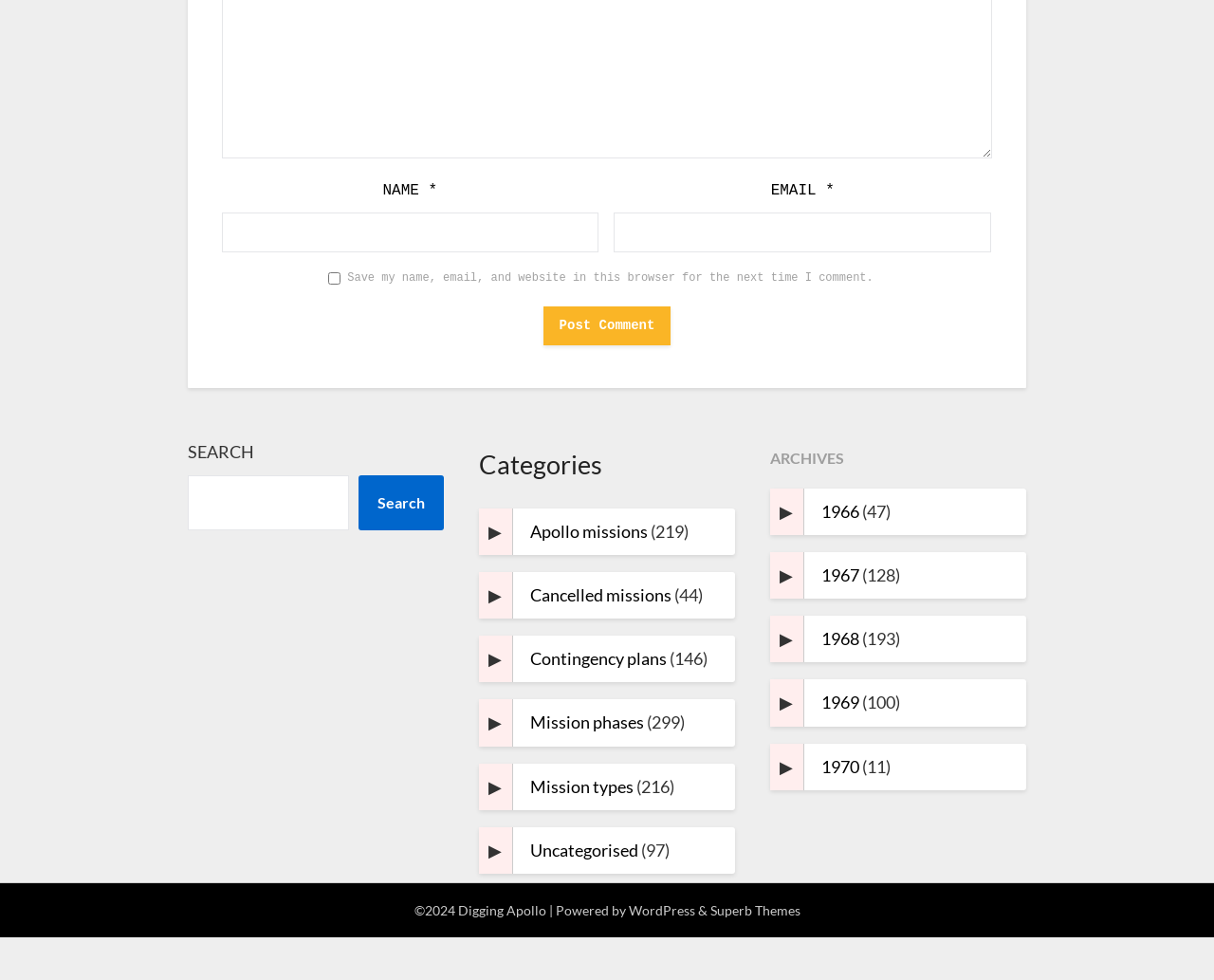For the following element description, predict the bounding box coordinates in the format (top-left x, top-left y, bottom-right x, bottom-right y). All values should be floating point numbers between 0 and 1. Description: name="submit" value="Post Comment"

[0.447, 0.377, 0.553, 0.416]